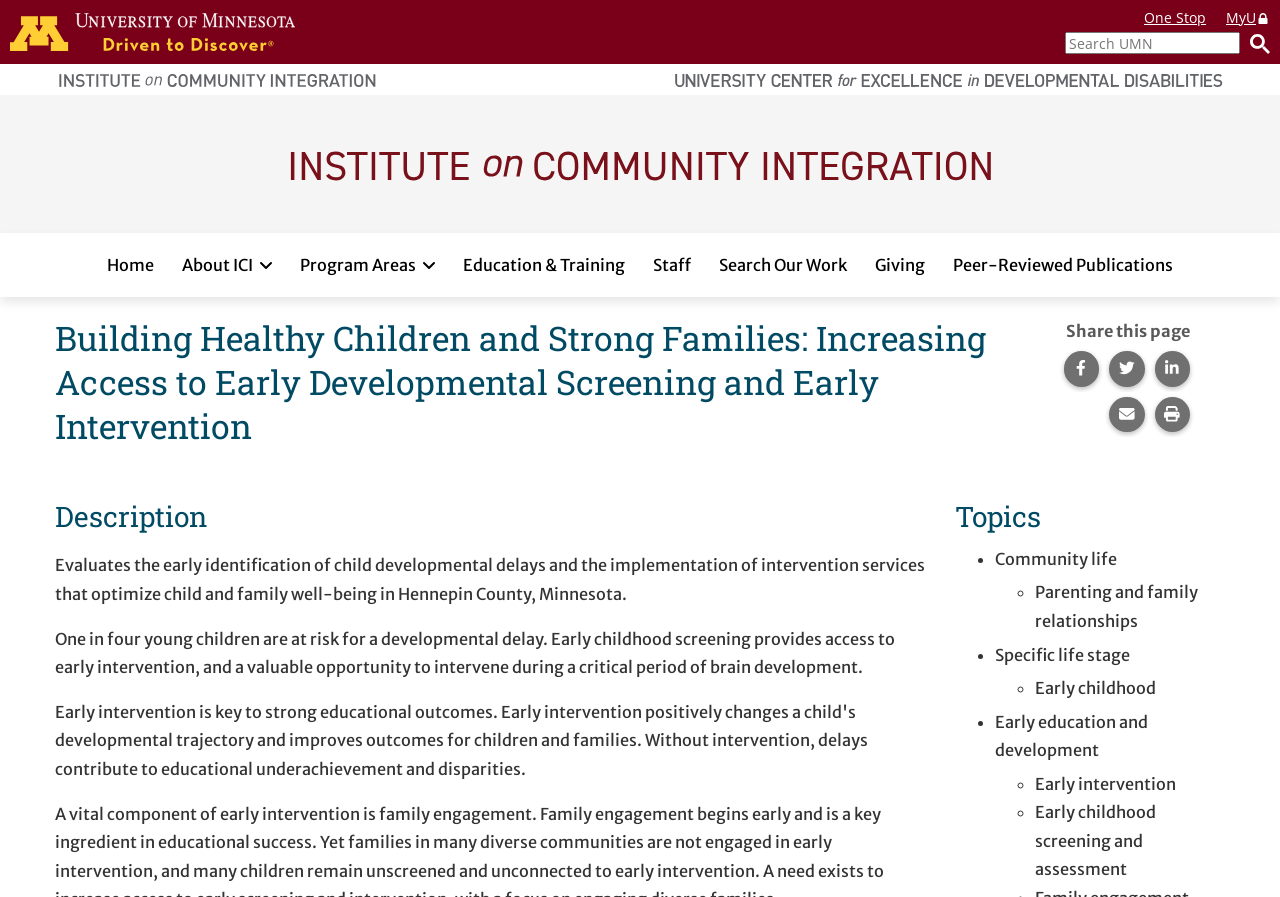Give a succinct answer to this question in a single word or phrase: 
What is the topic of the webpage?

Early developmental screening and early intervention